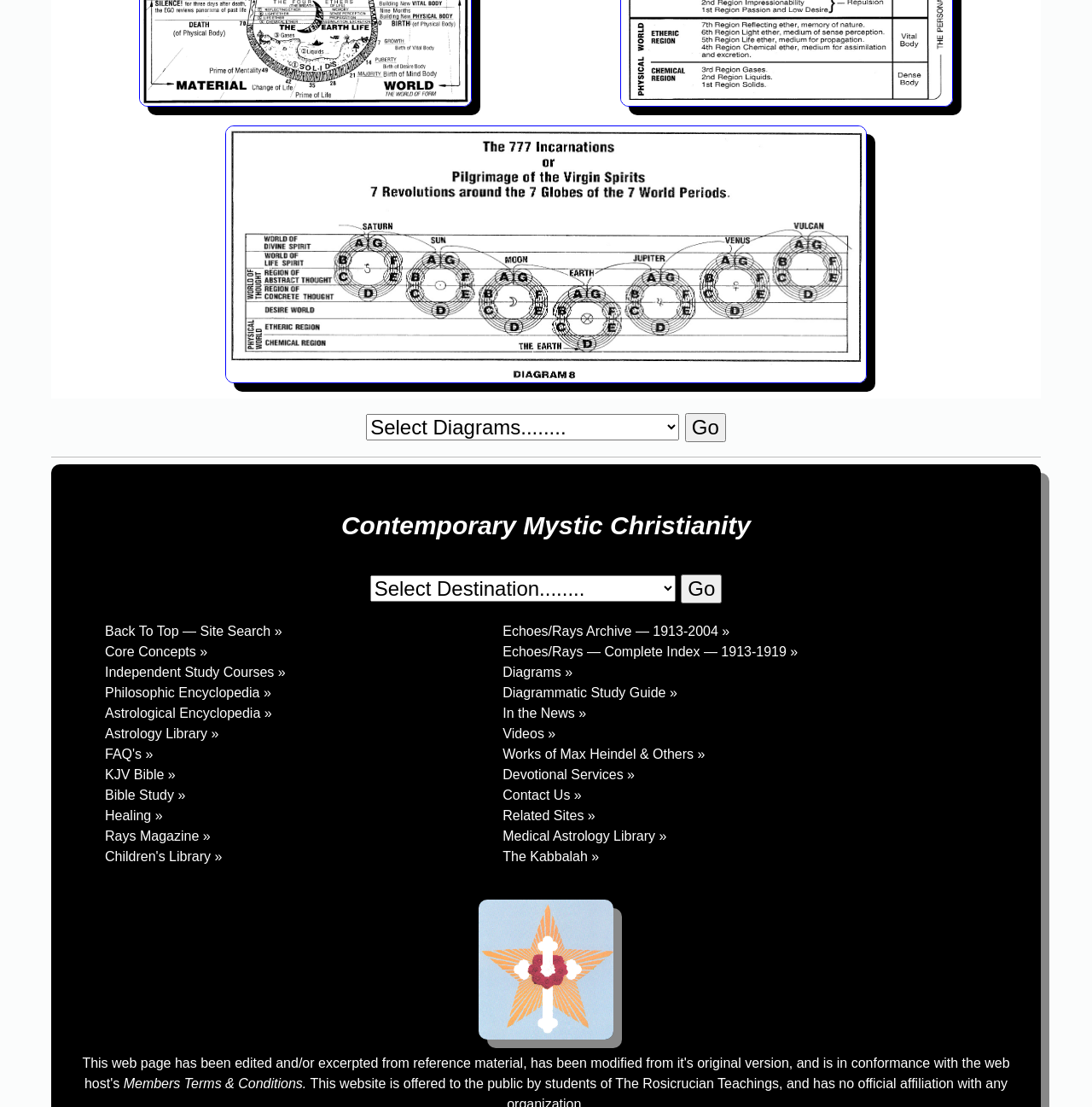Please identify the bounding box coordinates of the region to click in order to complete the task: "Click Go". The coordinates must be four float numbers between 0 and 1, specified as [left, top, right, bottom].

[0.627, 0.373, 0.665, 0.4]